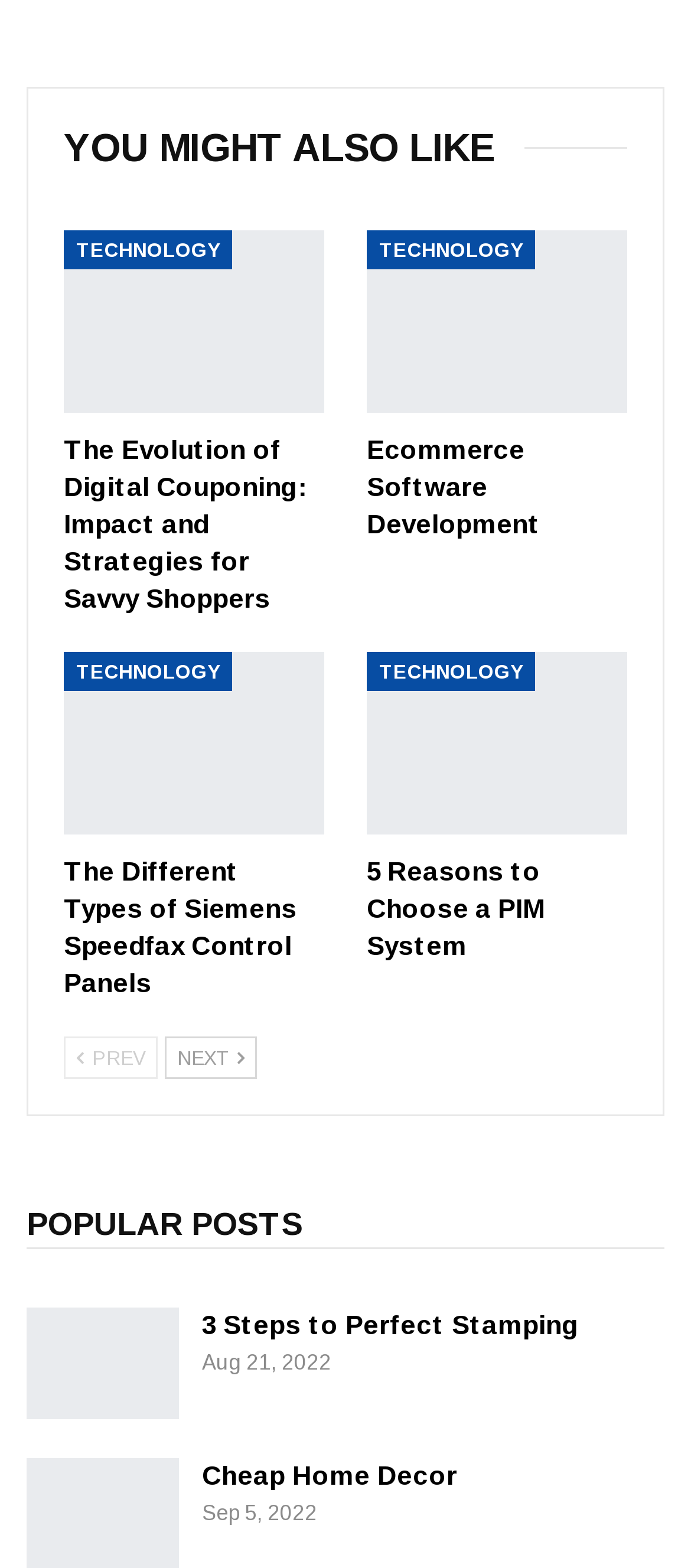Please locate the bounding box coordinates of the element that should be clicked to complete the given instruction: "Read 'POPULAR POSTS'".

[0.038, 0.769, 0.438, 0.792]